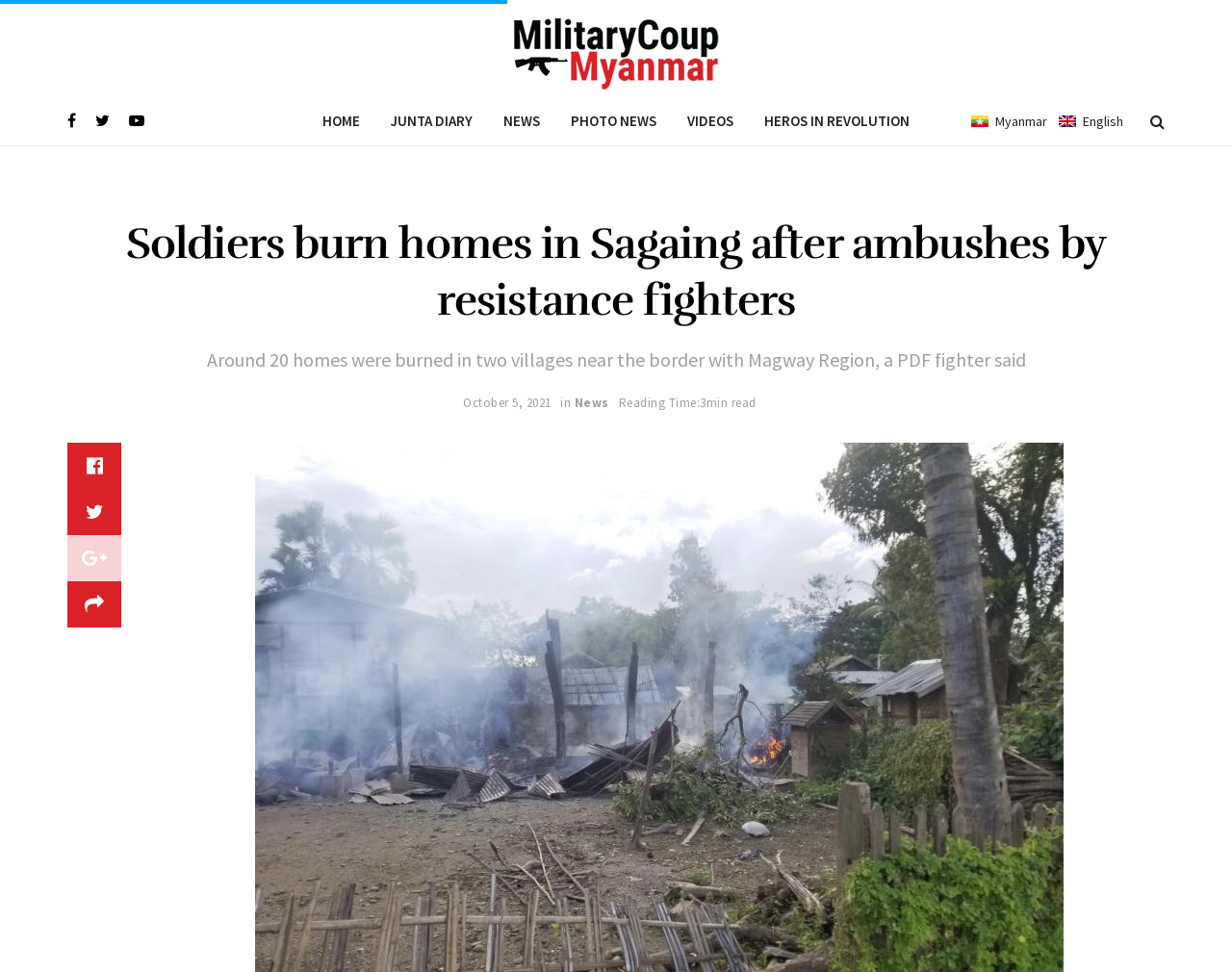What is the language of the webpage?
Please respond to the question with a detailed and well-explained answer.

The answer can be found in the link elements 'mm Myanmar' and 'en English'. The webpage provides options to switch between Myanmar and English languages.